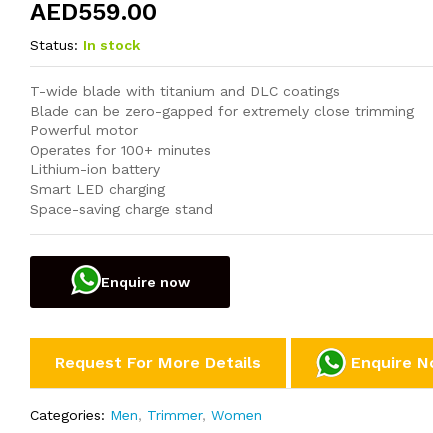What is the battery life of the trimmer?
Observe the image and answer the question with a one-word or short phrase response.

over 100 minutes